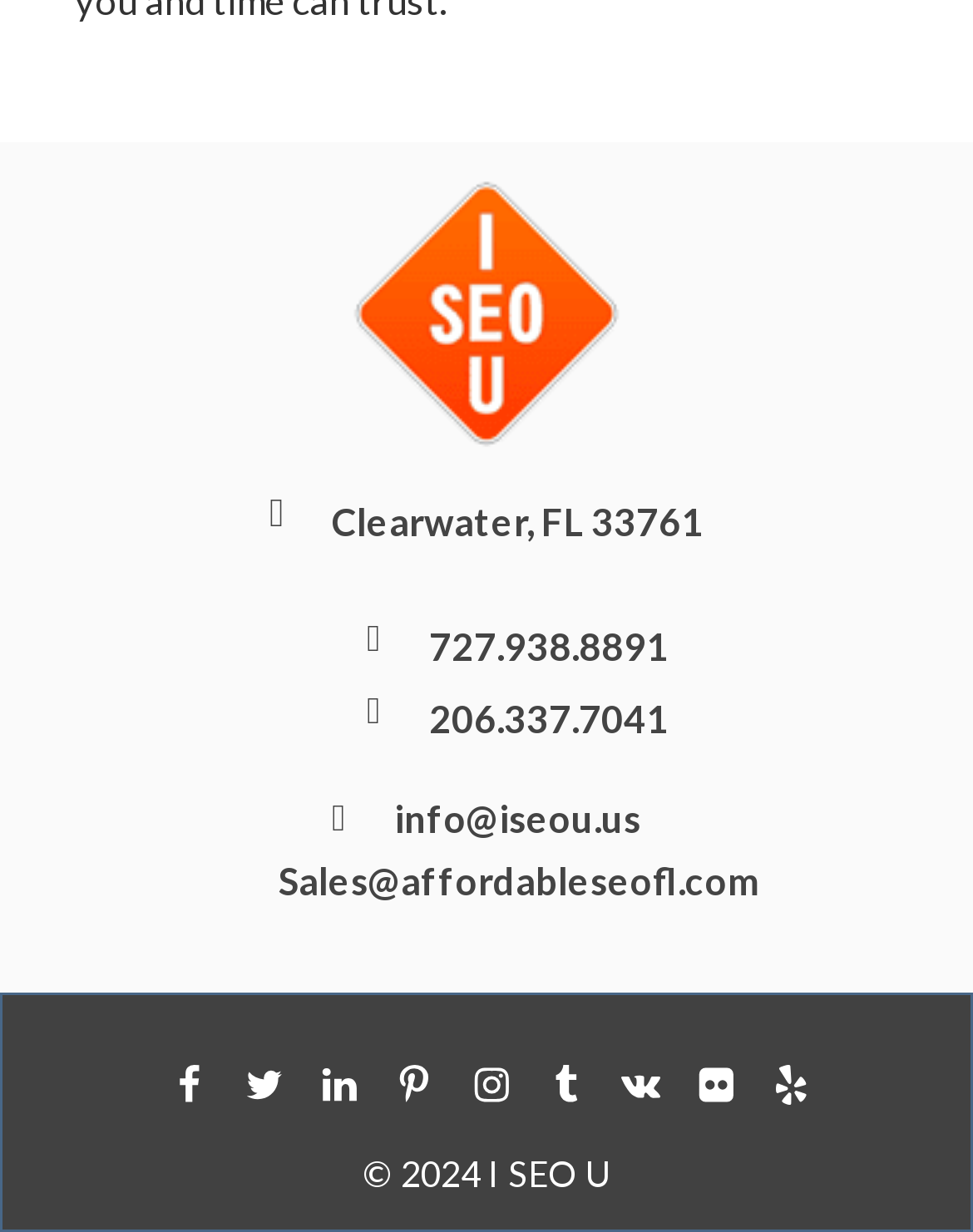Predict the bounding box coordinates of the area that should be clicked to accomplish the following instruction: "email to info@iseou.us". The bounding box coordinates should consist of four float numbers between 0 and 1, i.e., [left, top, right, bottom].

[0.405, 0.646, 0.659, 0.682]